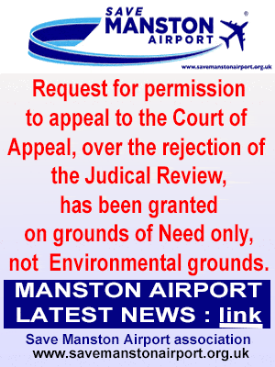Offer a detailed explanation of the image and its components.

The image features a bold and informative announcement from the "Save Manston Airport" association. It highlights that a request for permission to appeal to the Court of Appeal has been granted. This decision pertains to the rejection of a Judicial Review, specifically stating that the appeal is based on grounds of "Need only," rather than "Environmental" concerns. The bottom of the image emphasizes "MANSTON AIRPORT LATEST NEWS" with a clear link for further information, encouraging viewers to stay updated. The overall design utilizes a striking color scheme to capture attention and convey urgency regarding the airport's status.